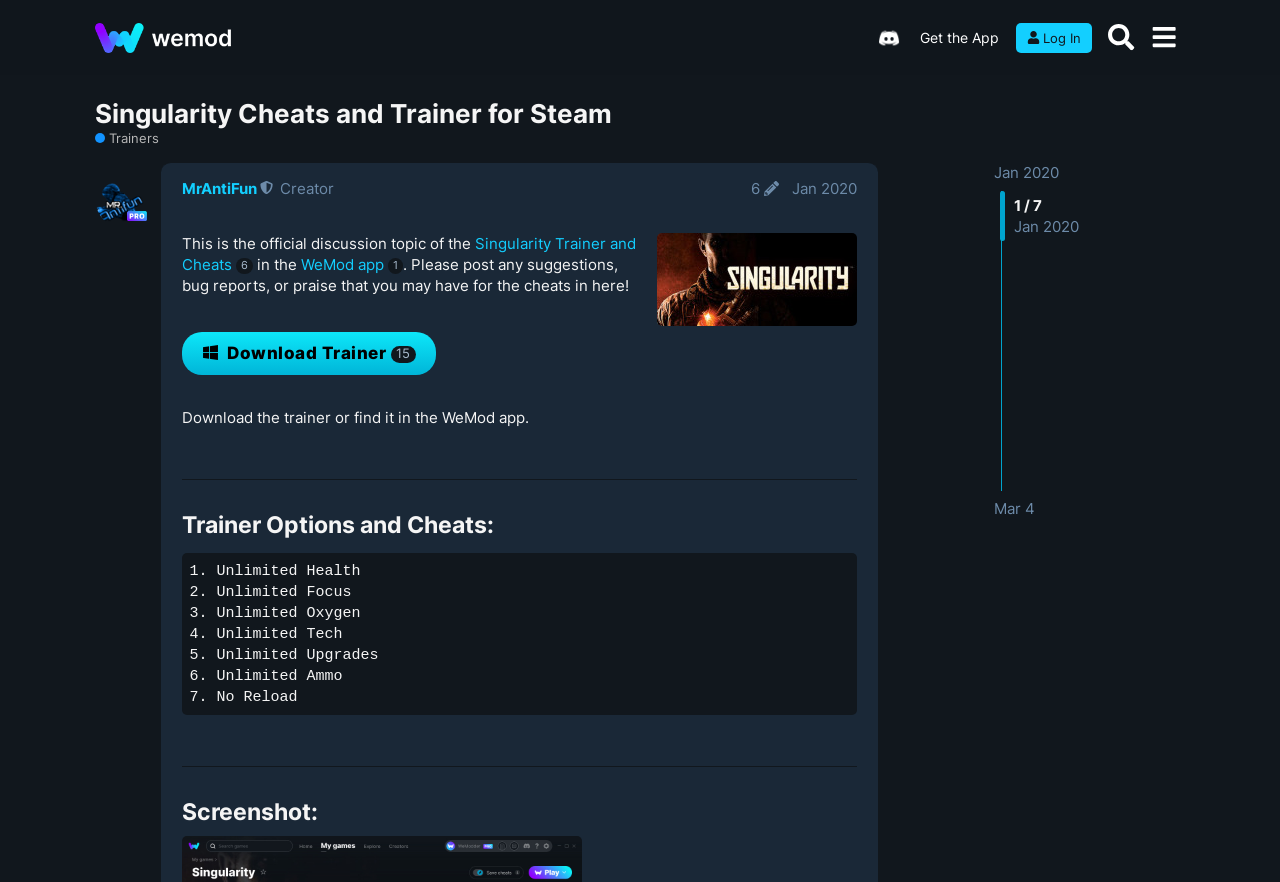Craft a detailed narrative of the webpage's structure and content.

This webpage is a discussion topic for the Singularity Trainer and Cheats in the WeMod app. At the top, there is a header section with links to "WeMod Community", "Join us on Discord", and "Get the App", as well as buttons for "Log In" and "Search". Below this, there is a heading that reads "Singularity Cheats and Trainer for Steam" with a link to the same title.

On the left side of the page, there is a section with a heading that reads "MrAntiFun" and indicates that this user is a moderator. Below this, there is a post with an image of Singularity, and a text that reads "This is the official discussion topic of the Singularity Trainer and Cheats in the WeMod app. Please post any suggestions, bug reports, or praise that you may have for the cheats in here!".

To the right of this post, there is a link to "Download Trainer" with a count of 15 clicks. Below this, there is a text that reads "Download the trainer or find it in the WeMod app." followed by a horizontal separator.

The main content of the page is divided into two sections. The first section is headed "Trainer Options and Cheats:" and contains a code block with a list of 7 cheats, including "Unlimited Health", "Unlimited Focus", and "No Reload". The second section is headed "Screenshot:" but does not contain any visible content.

There are a total of 7 links to specific dates, including "Jan 2020" and "Mar 4", and 2 buttons with popup menus. There are also 2 images on the page, one of which is the WeMod Community logo.